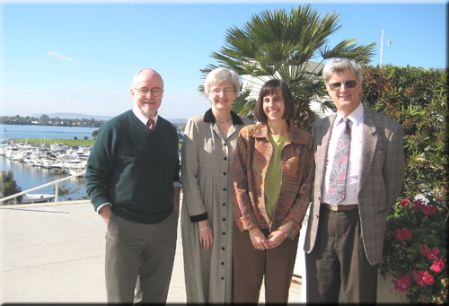What is the location of the event in the image?
Answer the question with detailed information derived from the image.

The caption explicitly states that the image was taken at the San Diego Convention Center, where the Joint Mathematics Meetings took place in 2008.